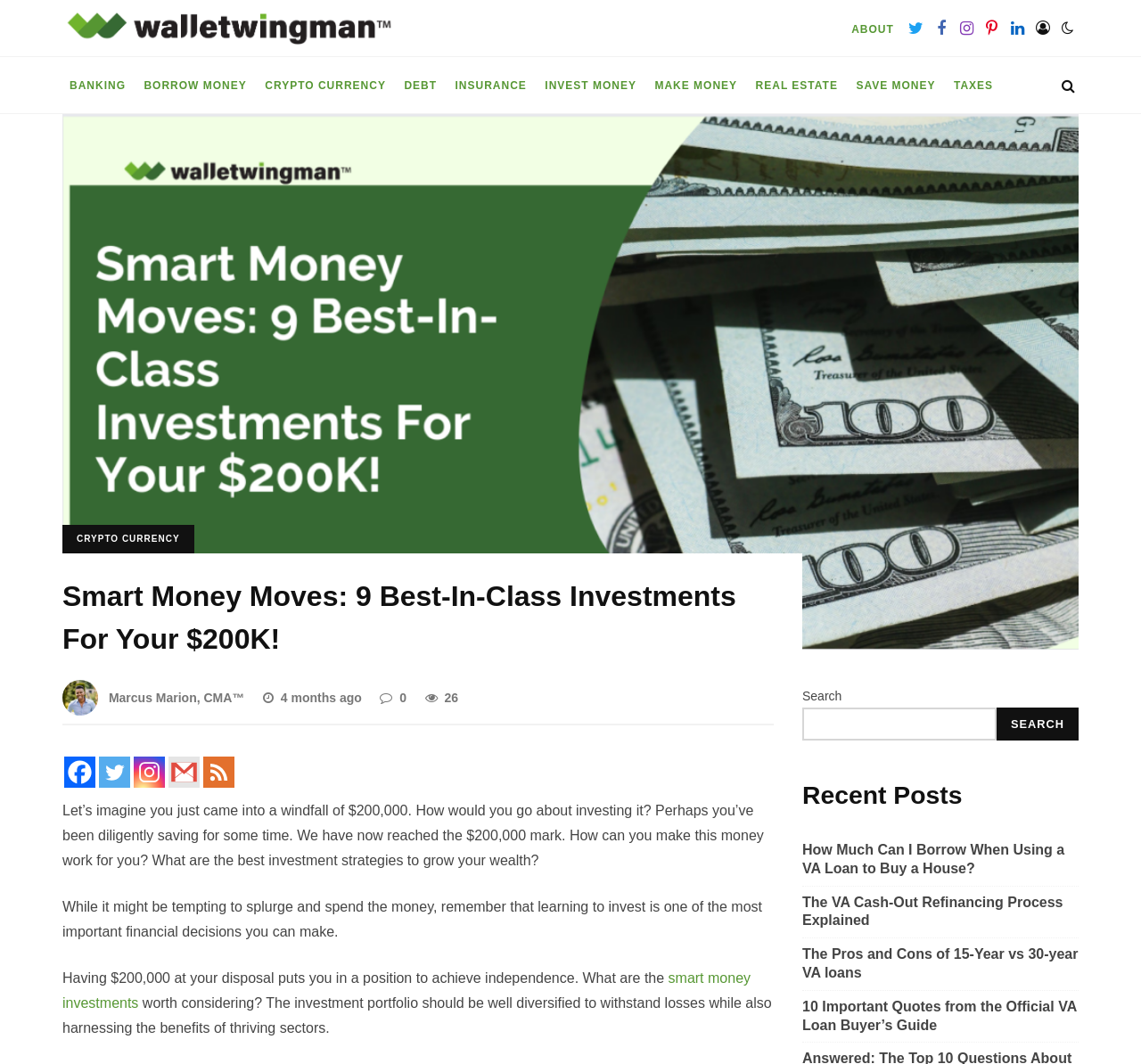Given the element description "Debt", identify the bounding box of the corresponding UI element.

[0.348, 0.054, 0.389, 0.107]